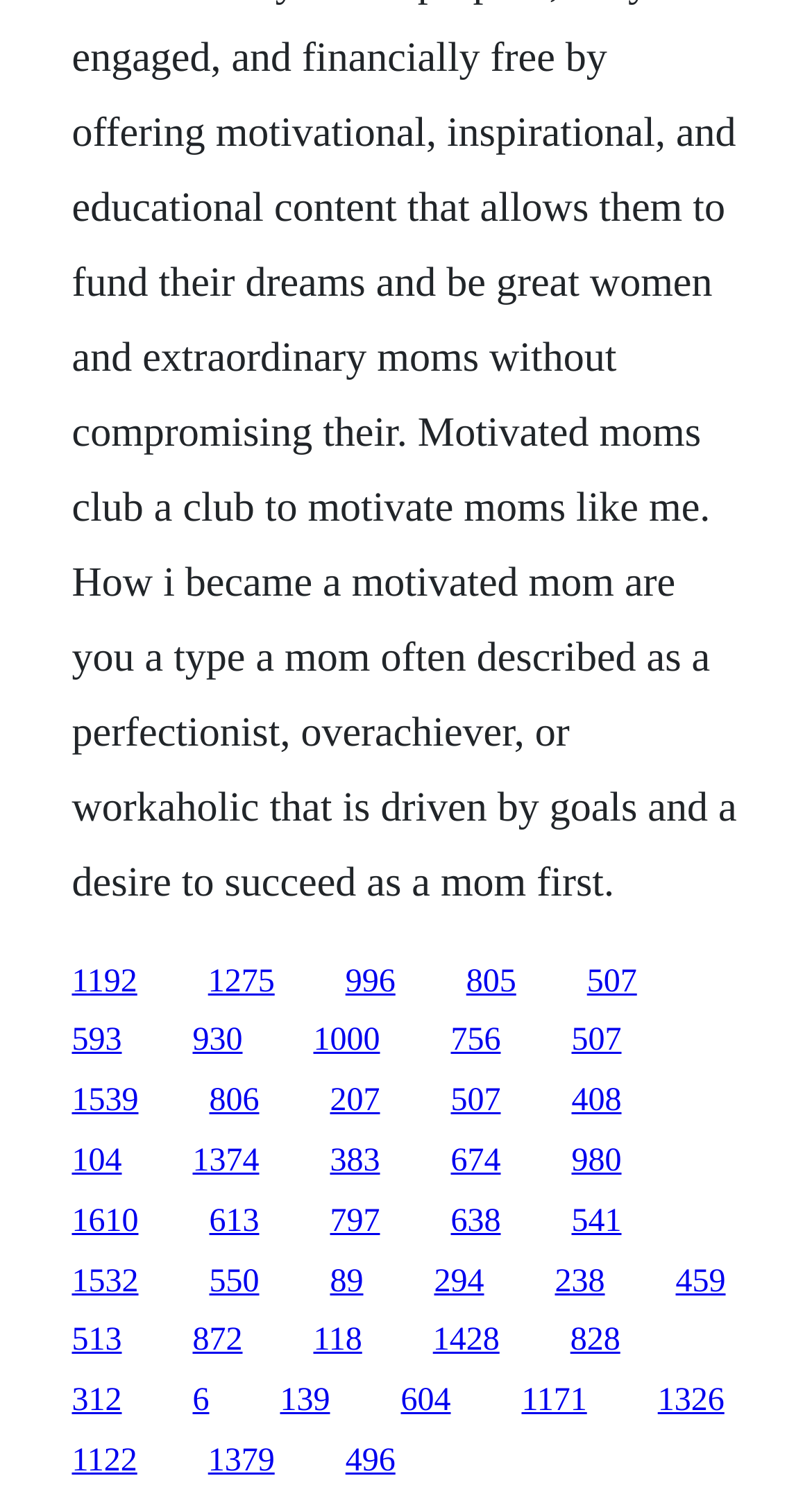Please specify the bounding box coordinates for the clickable region that will help you carry out the instruction: "go to the tenth link".

[0.704, 0.718, 0.765, 0.741]